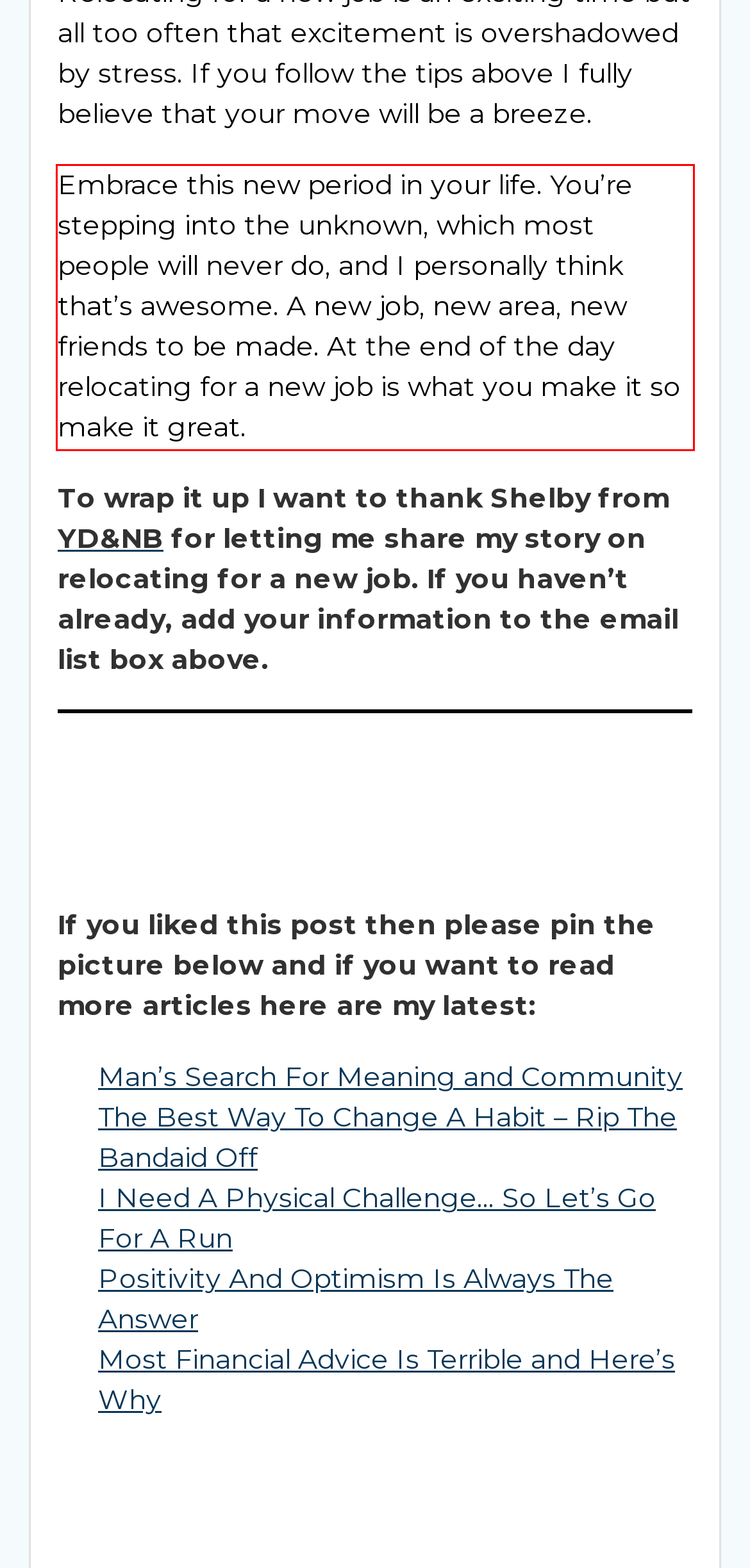There is a screenshot of a webpage with a red bounding box around a UI element. Please use OCR to extract the text within the red bounding box.

Embrace this new period in your life. You’re stepping into the unknown, which most people will never do, and I personally think that’s awesome. A new job, new area, new friends to be made. At the end of the day relocating for a new job is what you make it so make it great.